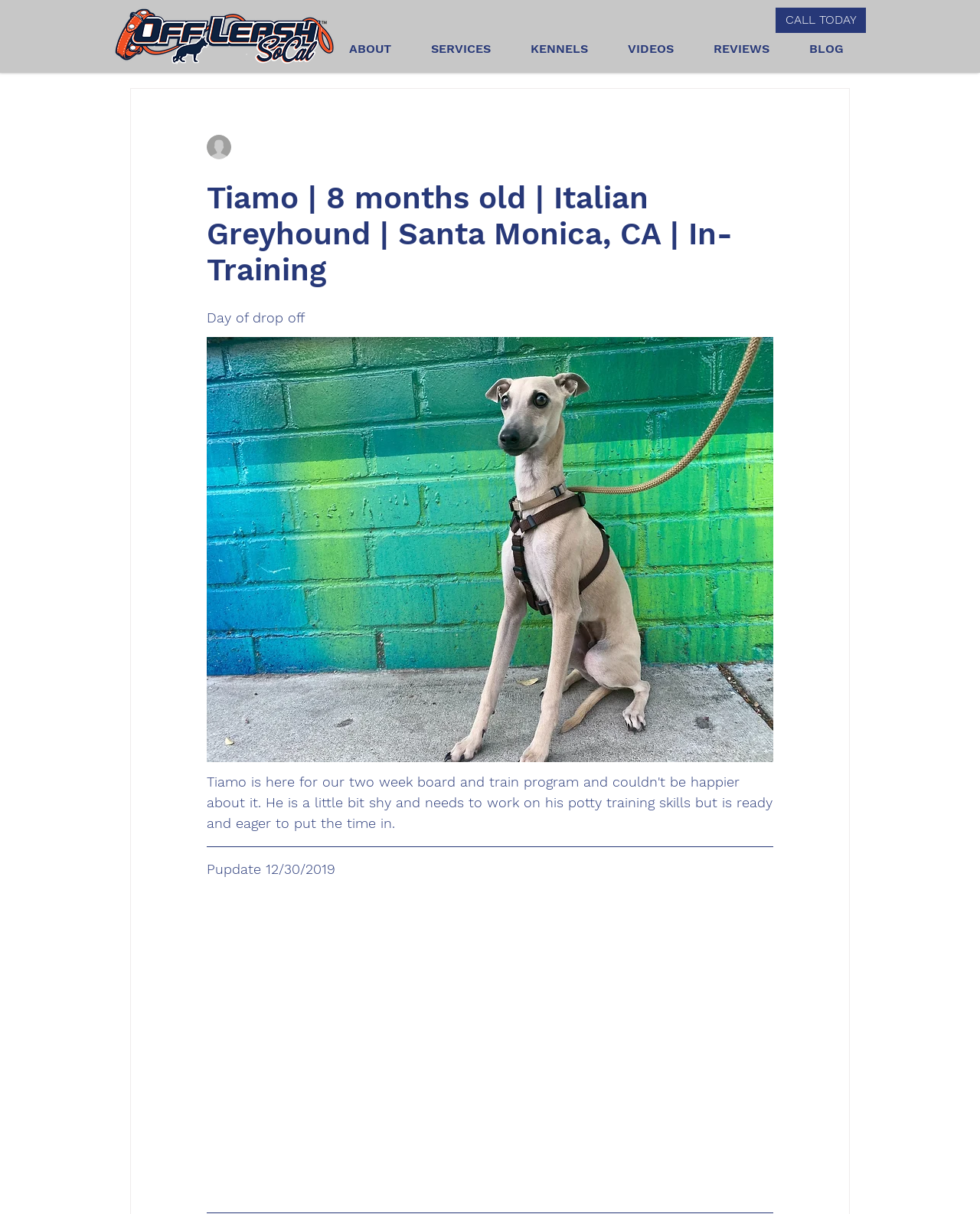What is the age of the dog?
Please provide a single word or phrase as your answer based on the screenshot.

8 months old